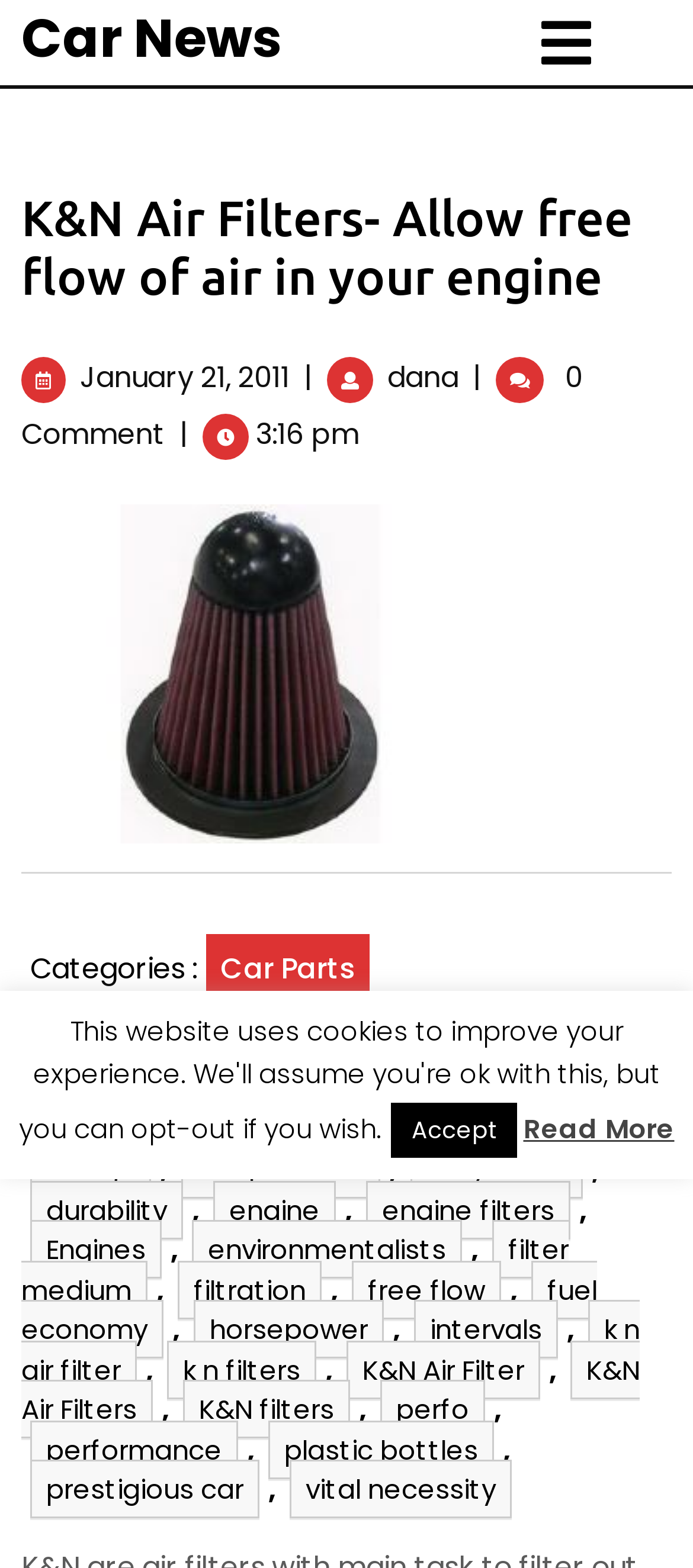Show me the bounding box coordinates of the clickable region to achieve the task as per the instruction: "View categories".

[0.044, 0.605, 0.285, 0.631]